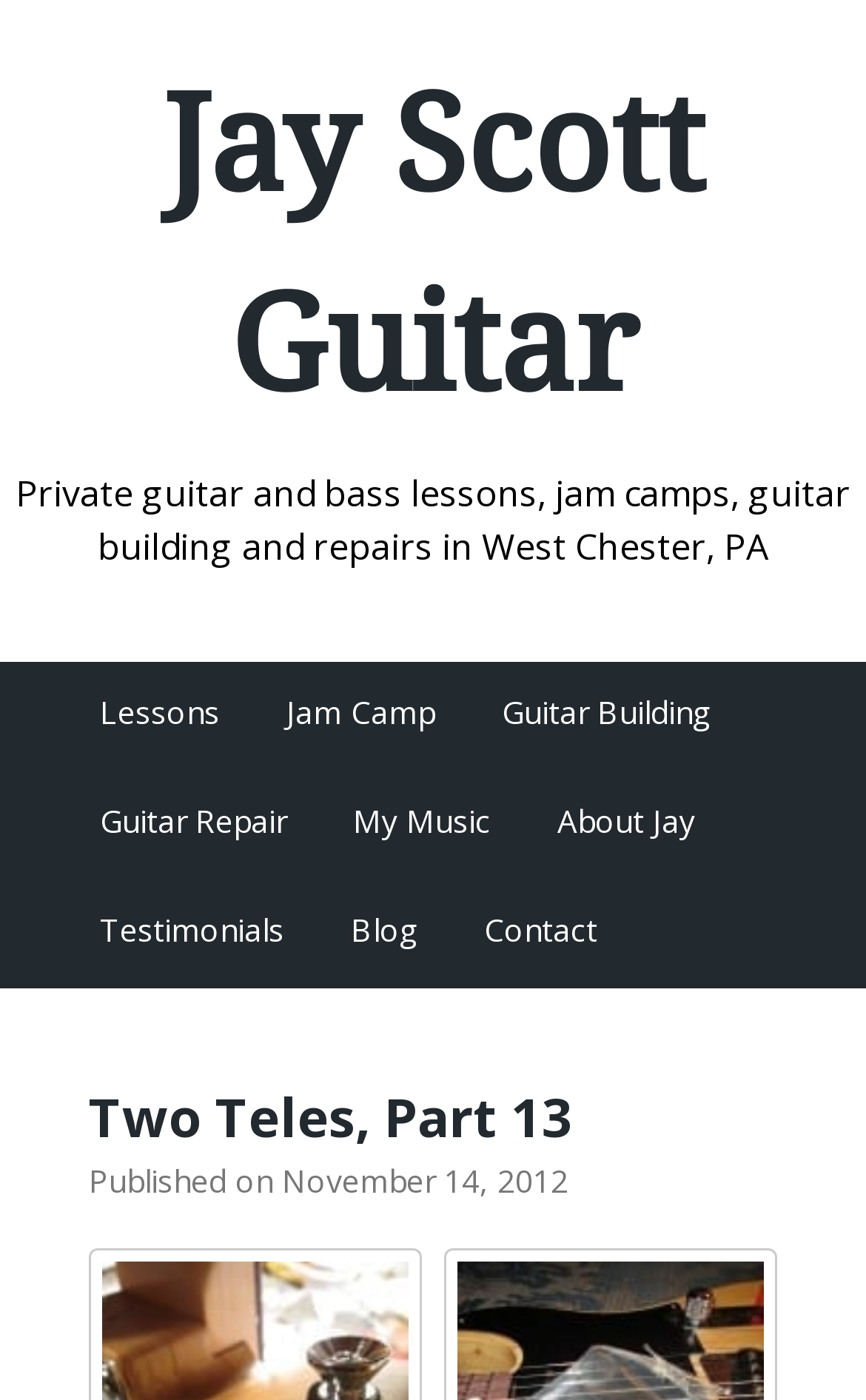How many categories are listed?
Refer to the screenshot and answer in one word or phrase.

8